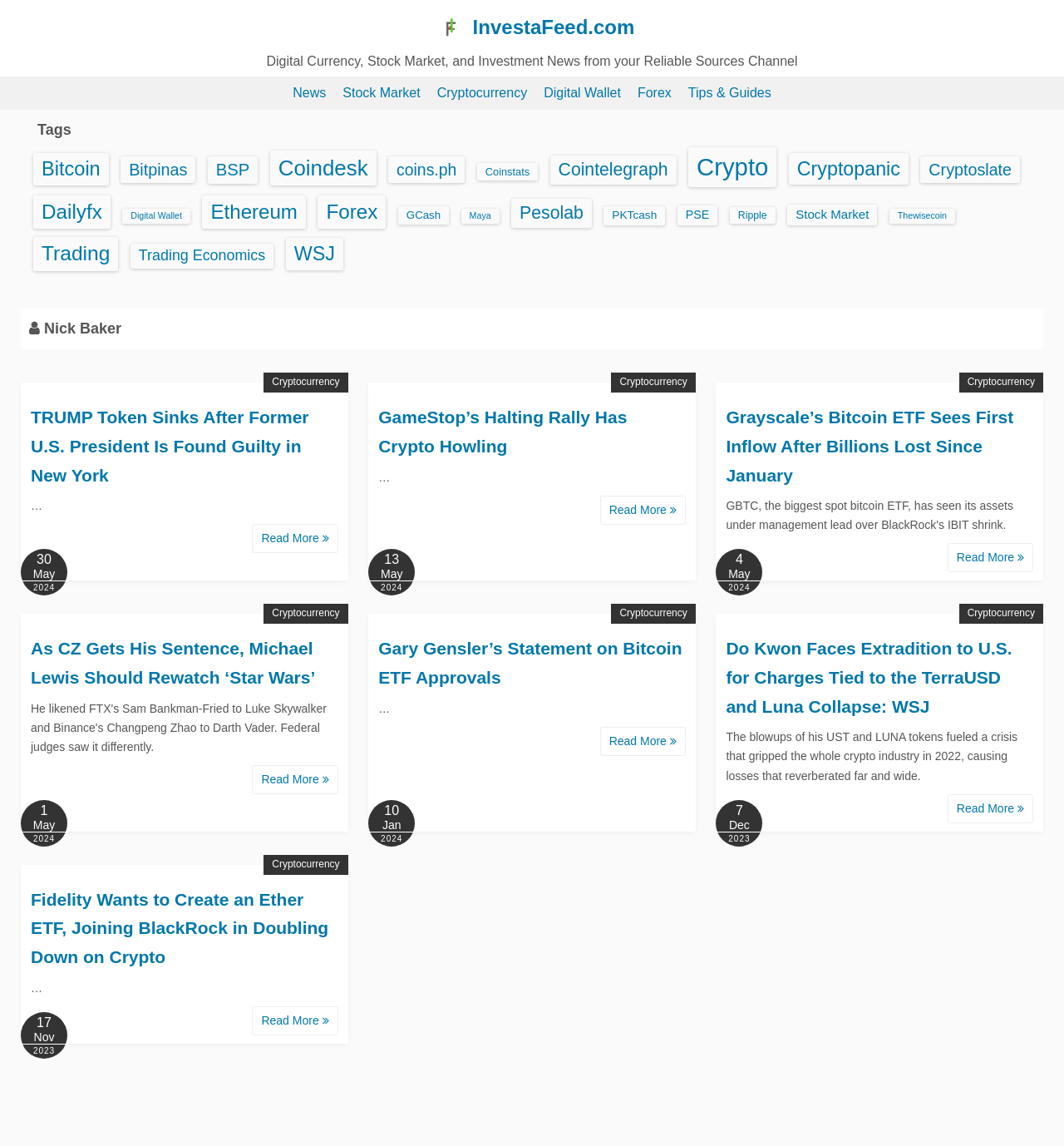Provide a one-word or brief phrase answer to the question:
How many tags are listed on this webpage?

21